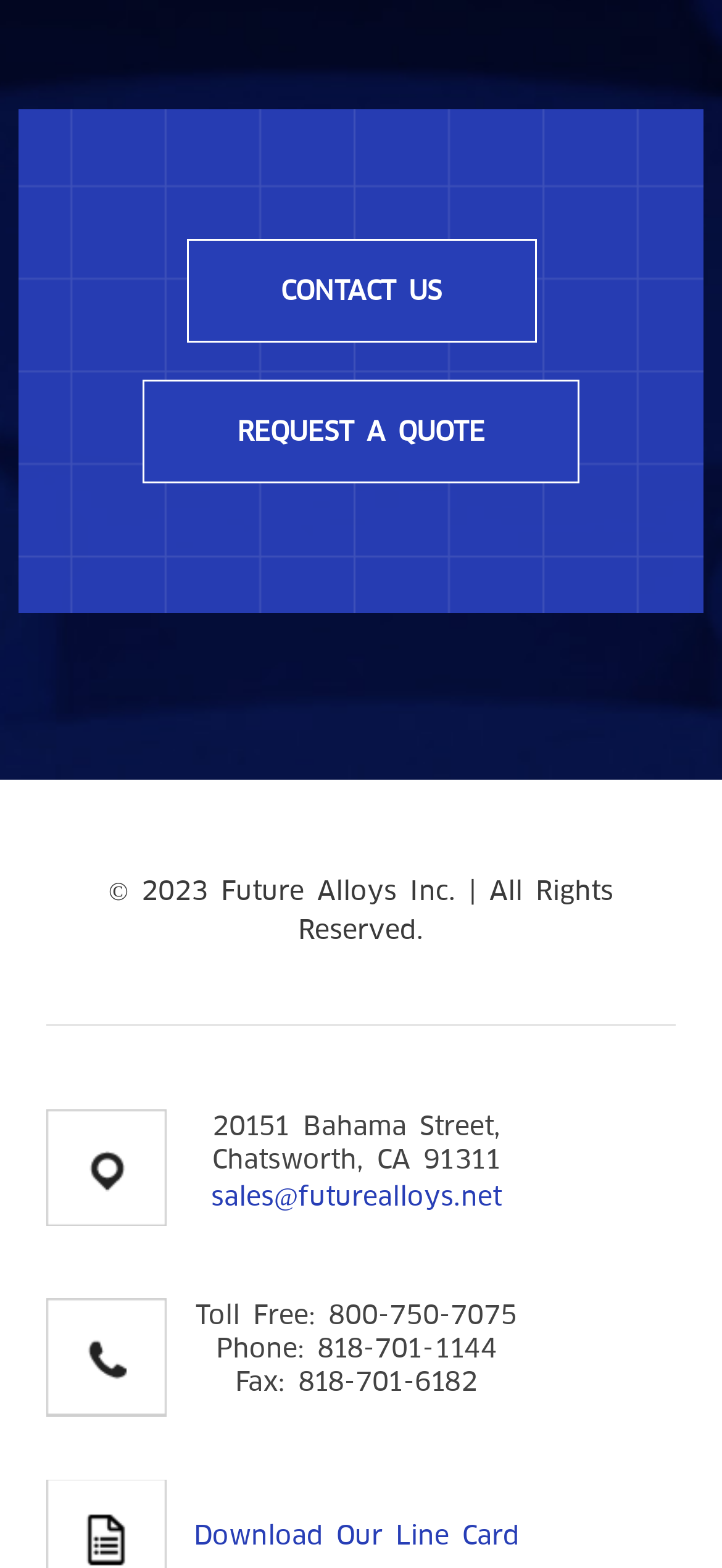What is the fax number of the company?
Please provide a detailed answer to the question.

I found the fax number by looking at the footer section of the webpage, specifically in the 'Footer Widget 1' section, where it is listed as 'Fax: 818-701-6182'.